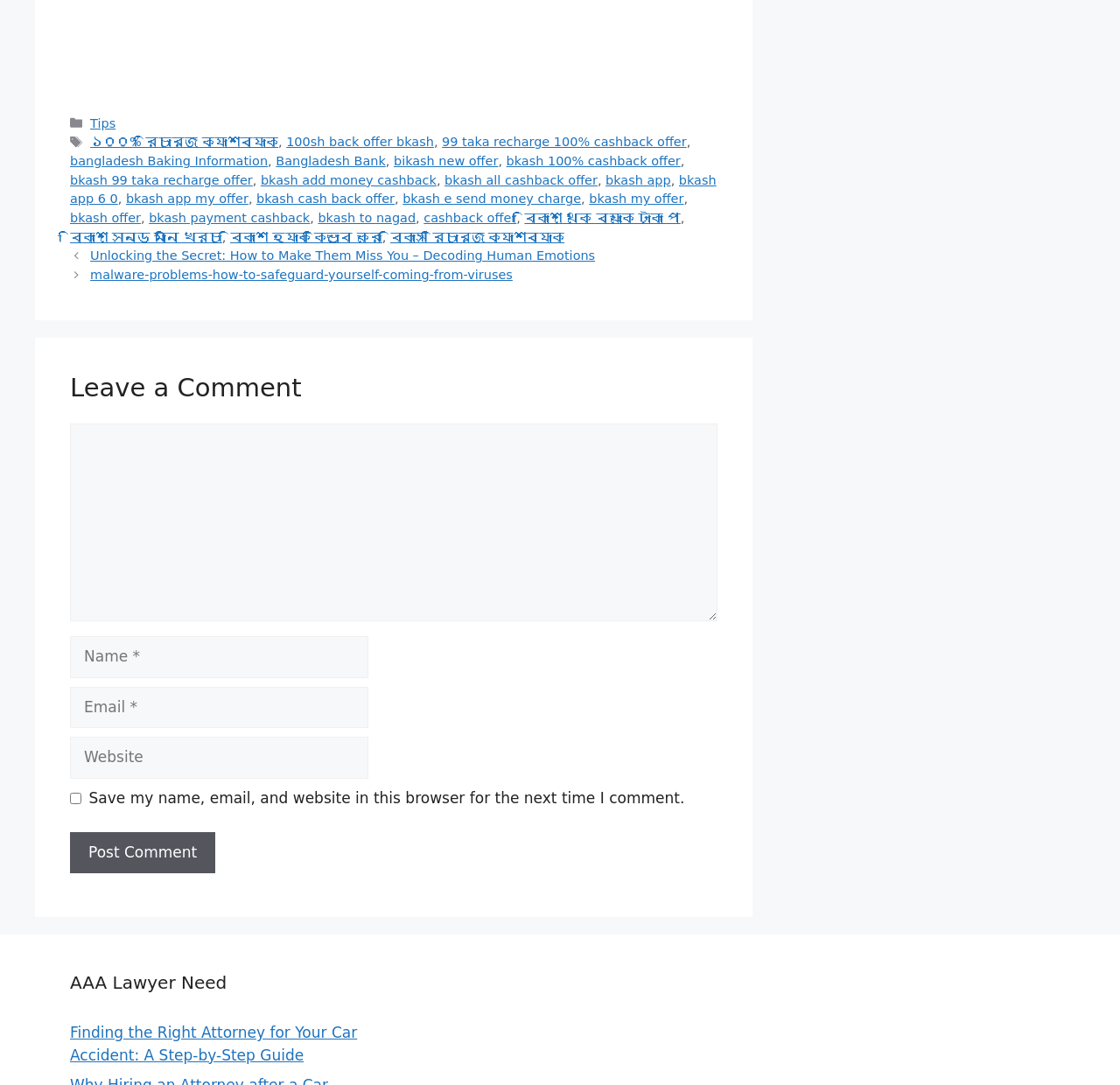Give a one-word or short phrase answer to this question: 
What is the topic of the post 'Finding the Right Attorney for Your Car Accident: A Step-by-Step Guide'?

Car accident attorney